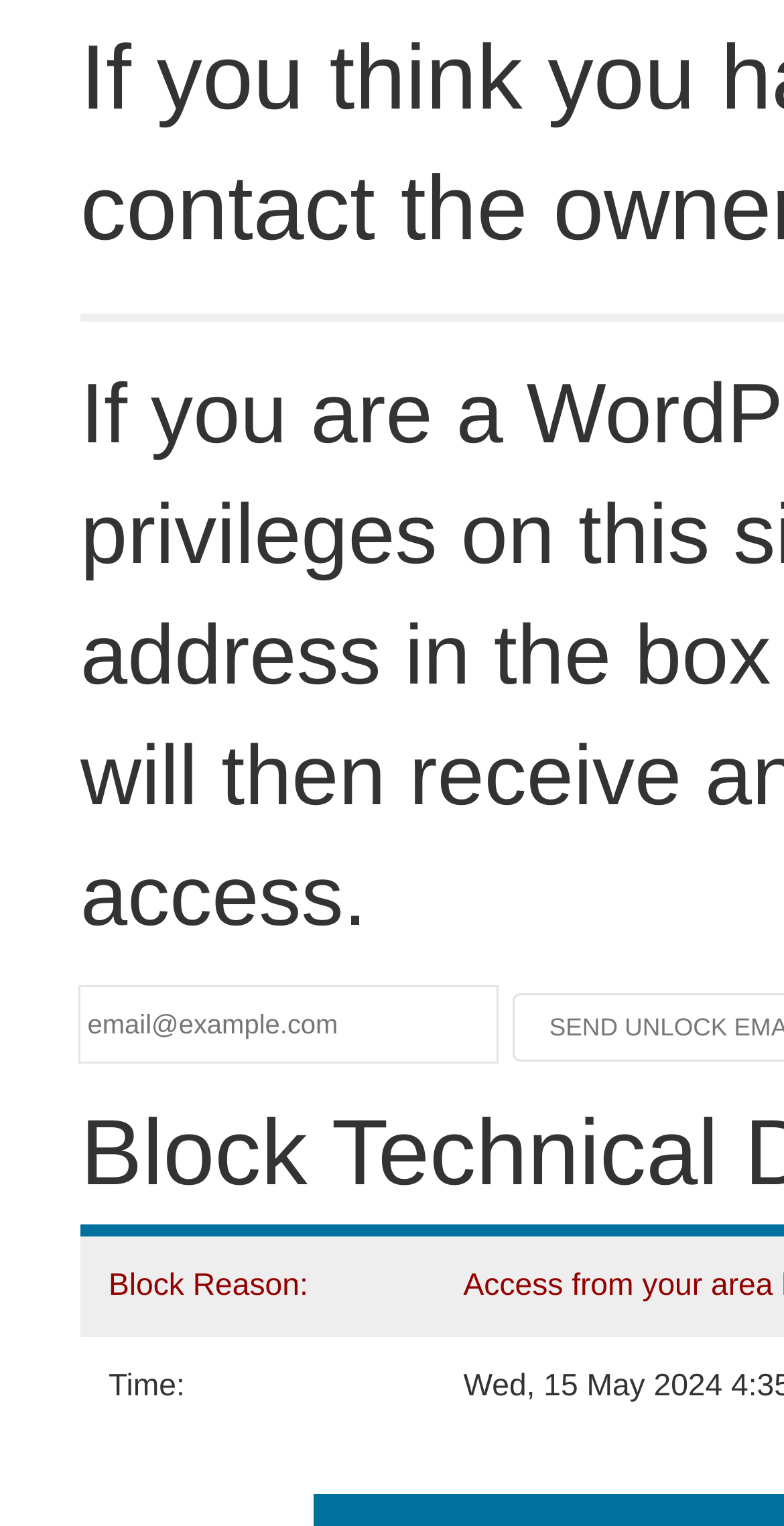Determine the bounding box of the UI component based on this description: "name="email" placeholder="email@example.com"". The bounding box coordinates should be four float values between 0 and 1, i.e., [left, top, right, bottom].

[0.103, 0.647, 0.633, 0.696]